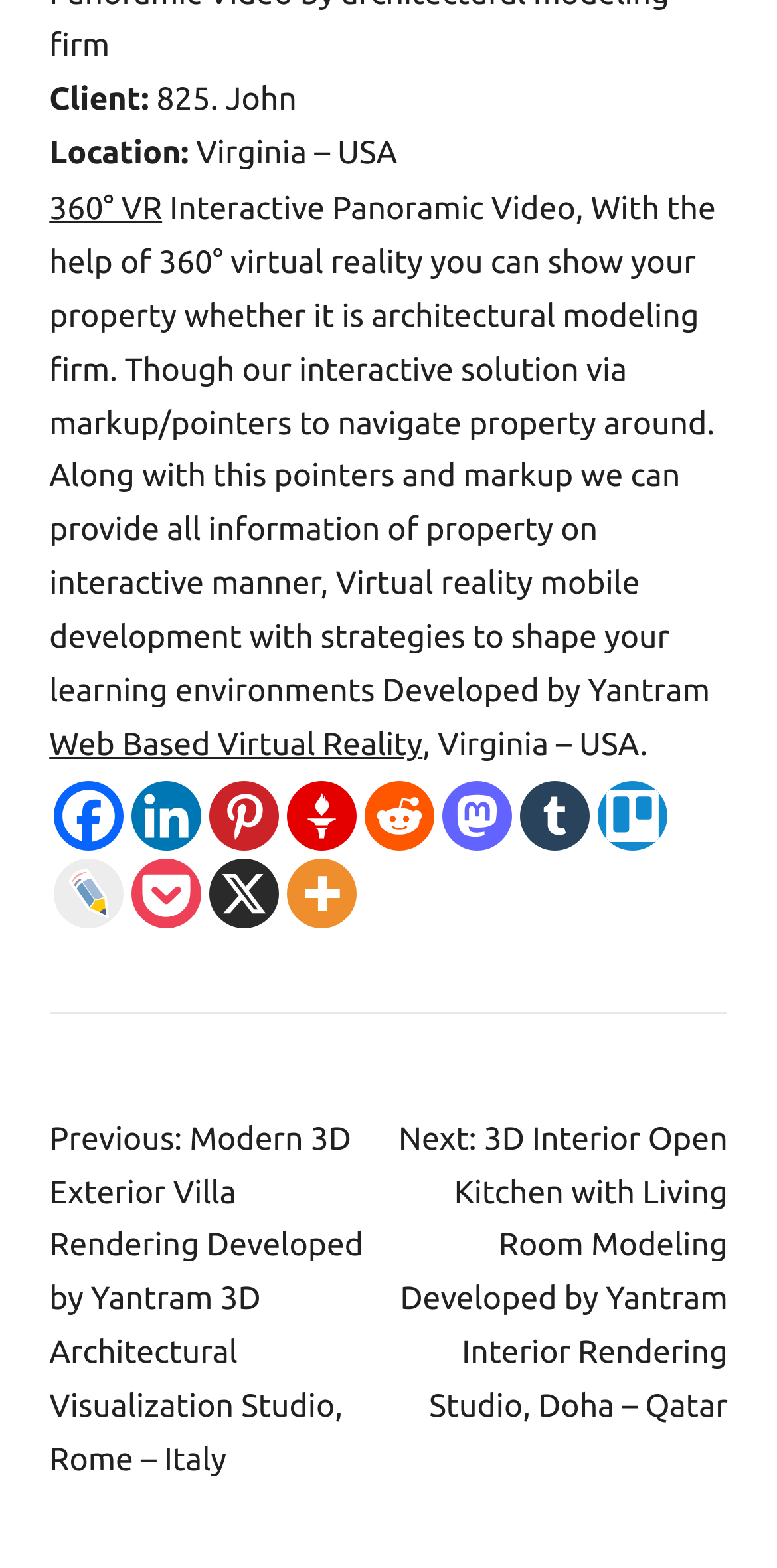Calculate the bounding box coordinates of the UI element given the description: "title="More"".

[0.369, 0.547, 0.458, 0.592]